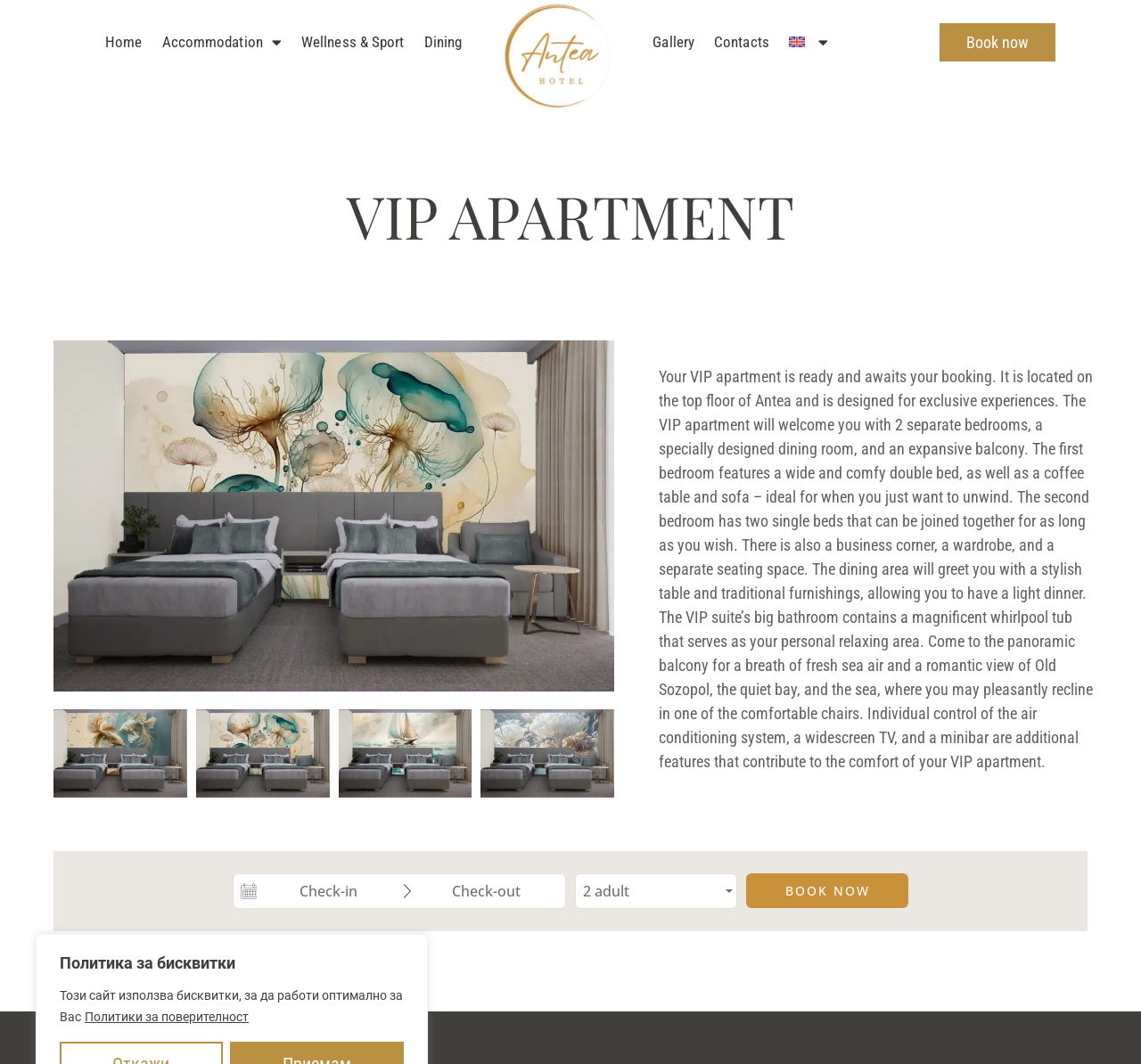How many bedrooms does the VIP apartment have?
Refer to the image and give a detailed answer to the query.

According to the description of the VIP apartment, it has '2 separate bedrooms', which indicates that the answer is 2.